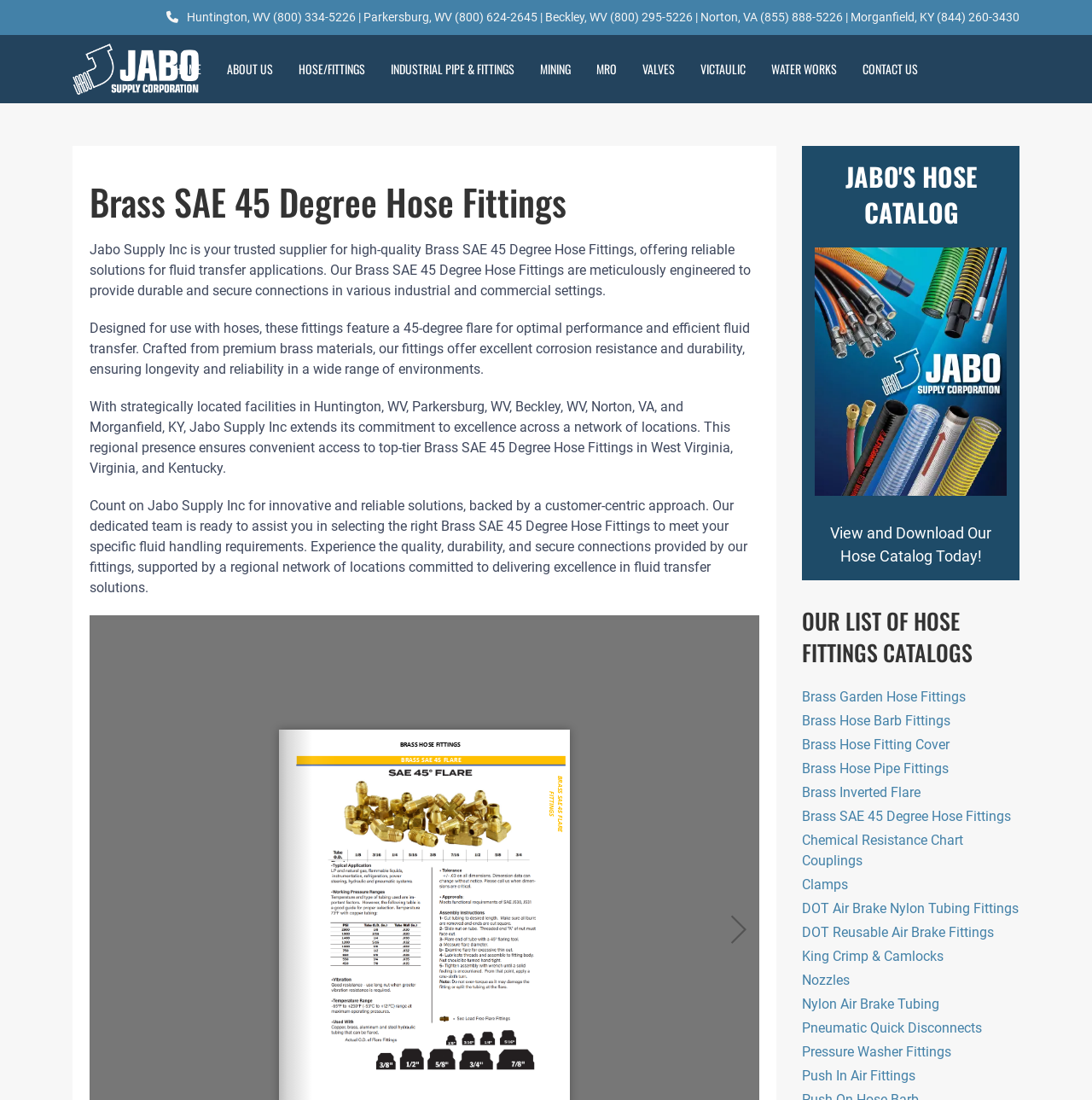Kindly determine the bounding box coordinates of the area that needs to be clicked to fulfill this instruction: "Click on the 'HOME' link".

[0.148, 0.032, 0.196, 0.094]